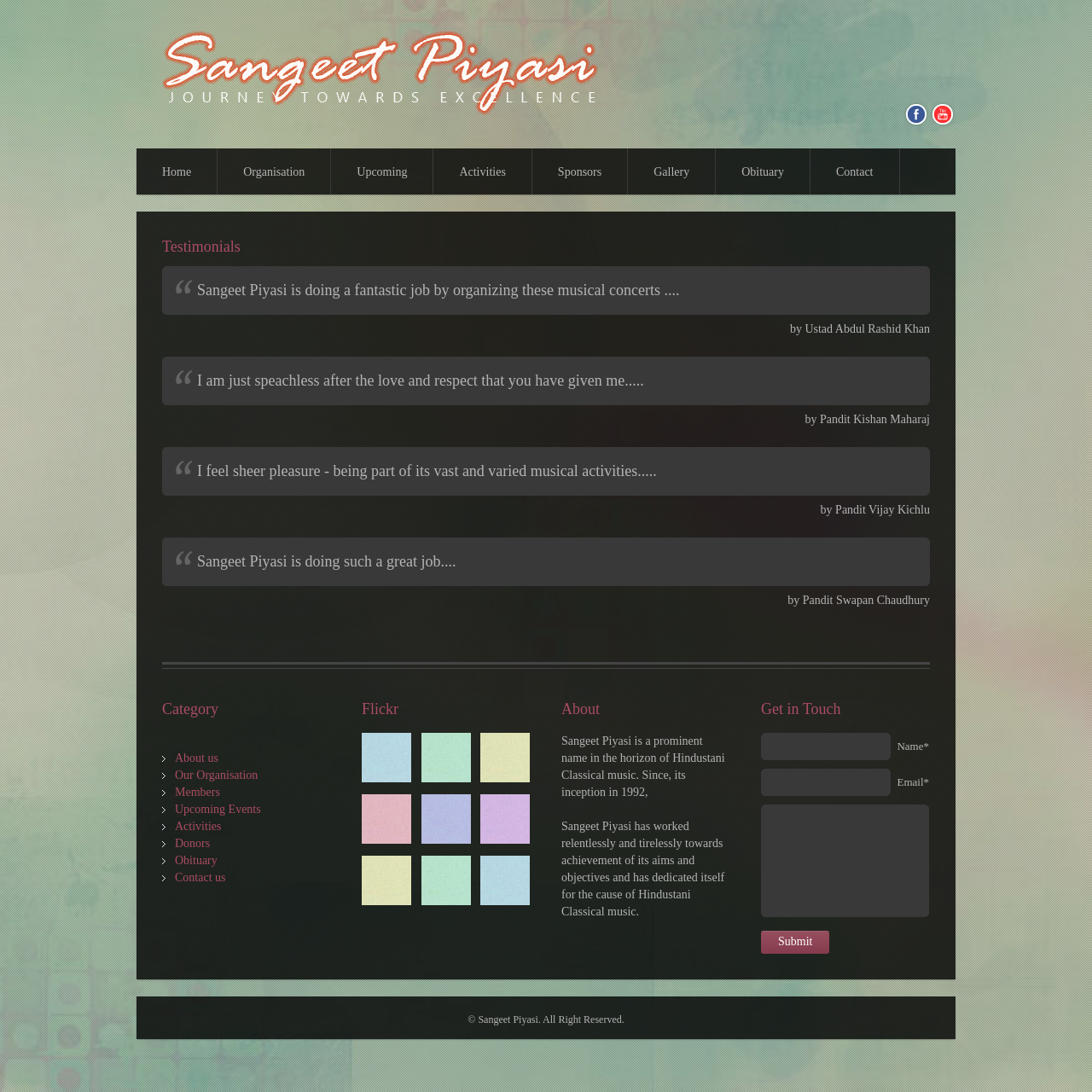Identify the bounding box coordinates for the region of the element that should be clicked to carry out the instruction: "Click on the About us link". The bounding box coordinates should be four float numbers between 0 and 1, i.e., [left, top, right, bottom].

[0.16, 0.688, 0.2, 0.7]